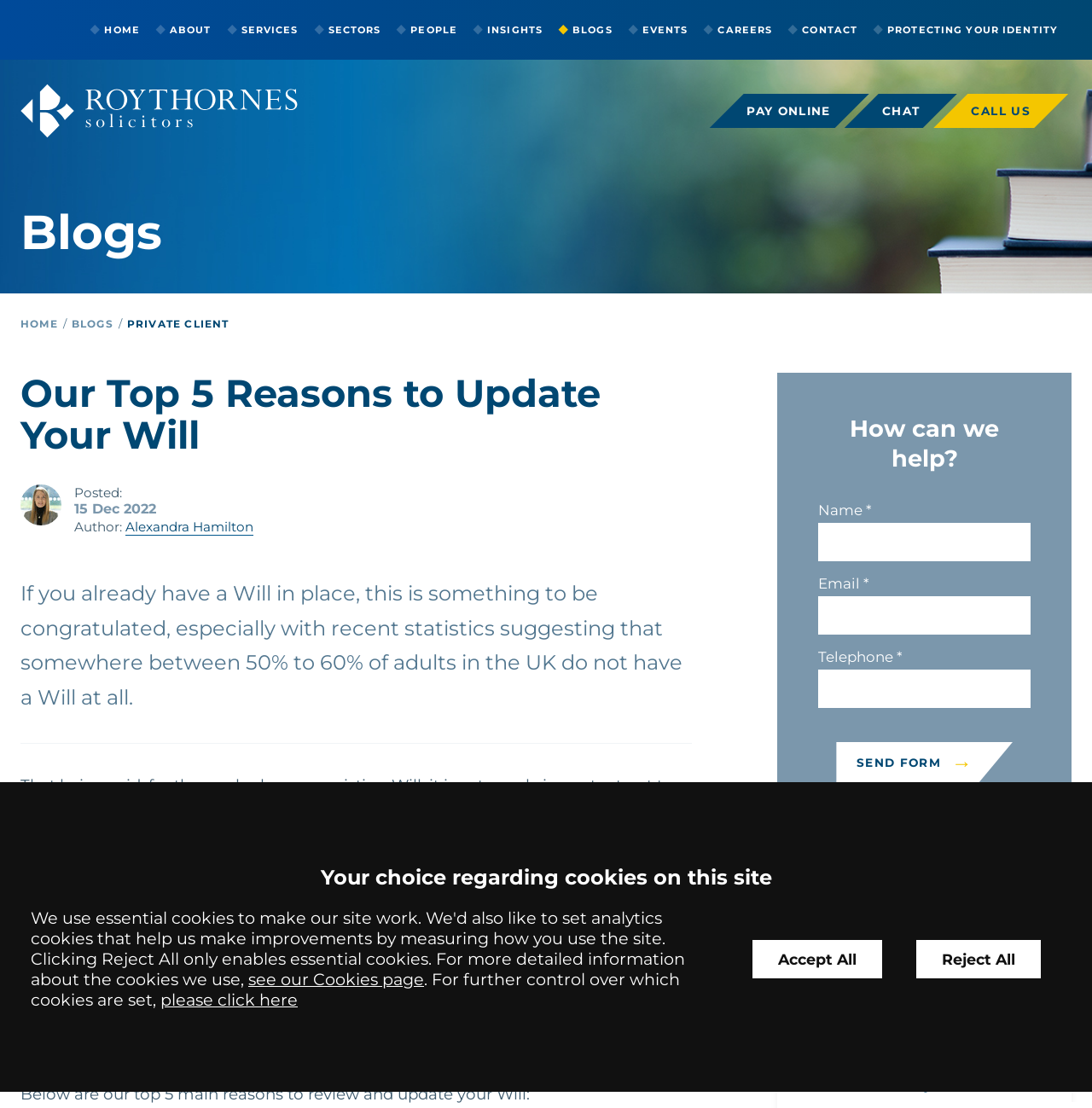Illustrate the webpage with a detailed description.

This webpage is about Roythornes Solicitors, a law firm that provides various services. At the top of the page, there is a navigation menu with 11 links, including "HOME", "ABOUT", "SERVICES", and "CONTACT". Below the navigation menu, there is a section with a link "Back to home" and a button "CHAT" on the right side.

The main content of the page is an article titled "Our Top 5 Reasons to Update Your Will". The article starts with a congratulatory message to those who already have a Will in place, citing statistics that around 50-60% of adults in the UK do not have a Will. The article then emphasizes the importance of reviewing and updating one's Will every 3-5 years or in the event of significant life changes.

The article is divided into several paragraphs, with the main content starting from the top-left corner of the page. There is an image of a person, Alexandra Hamilton, on the top-right corner, along with a "Posted" date and time. The article is written in a formal tone, discussing the importance of updating one's Will to reflect changes in life and to ensure that one's wishes are accurately represented.

On the right side of the page, there is a section with a heading "How can we help?" and a form with fields for name, email, telephone, and a "Send form" button. Below the form, there are links to various sectors that the law firm serves, such as Agriculture, Charities, and Construction and Engineering.

At the bottom of the page, there is a section about cookies, with a message about the use of cookies on the site and links to the Cookies page and a page to control cookie settings. There are also two buttons, "Accept All" and "Reject All", to manage cookie preferences.